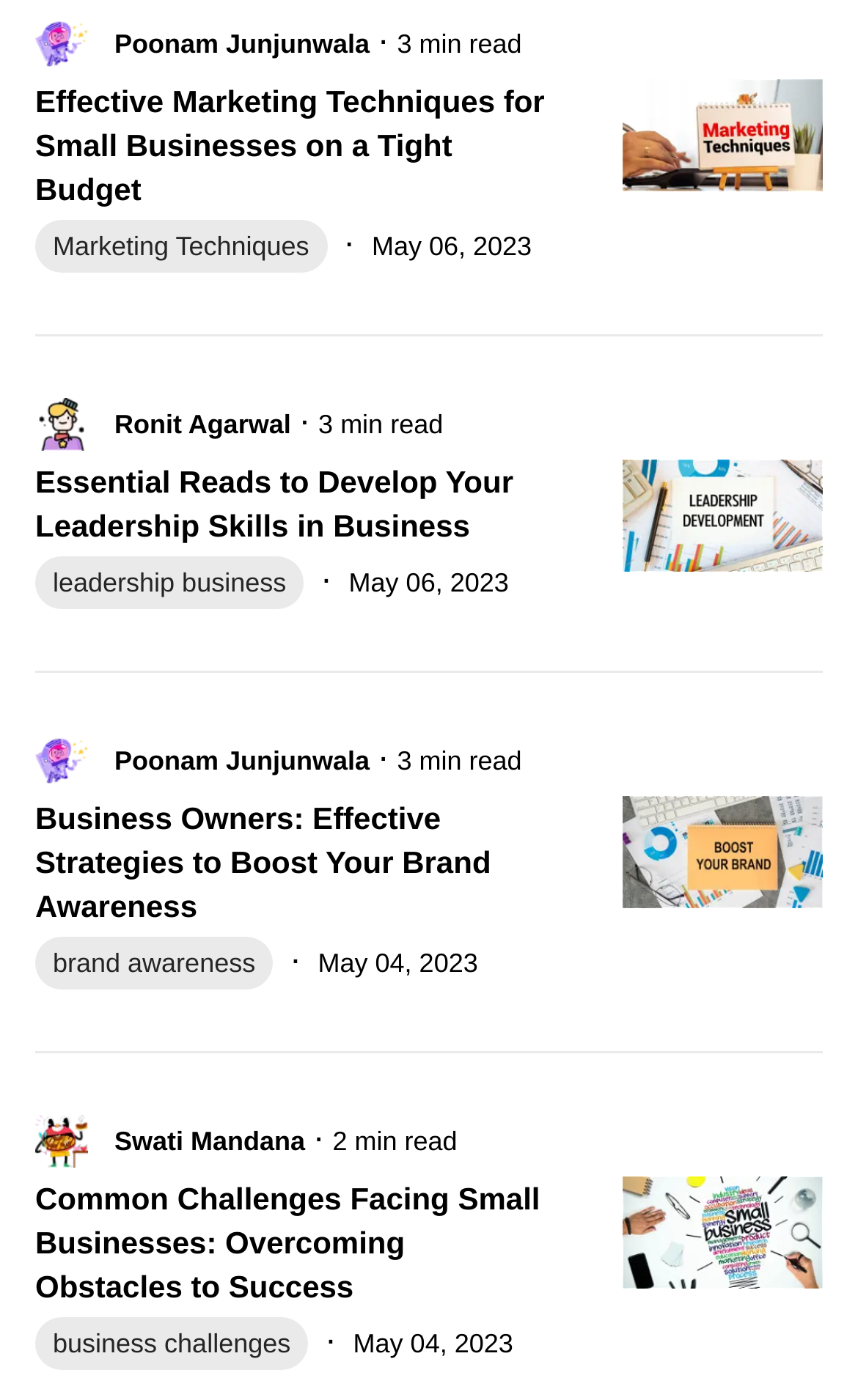What is the topic of the fourth article?
Identify the answer in the screenshot and reply with a single word or phrase.

brand awareness